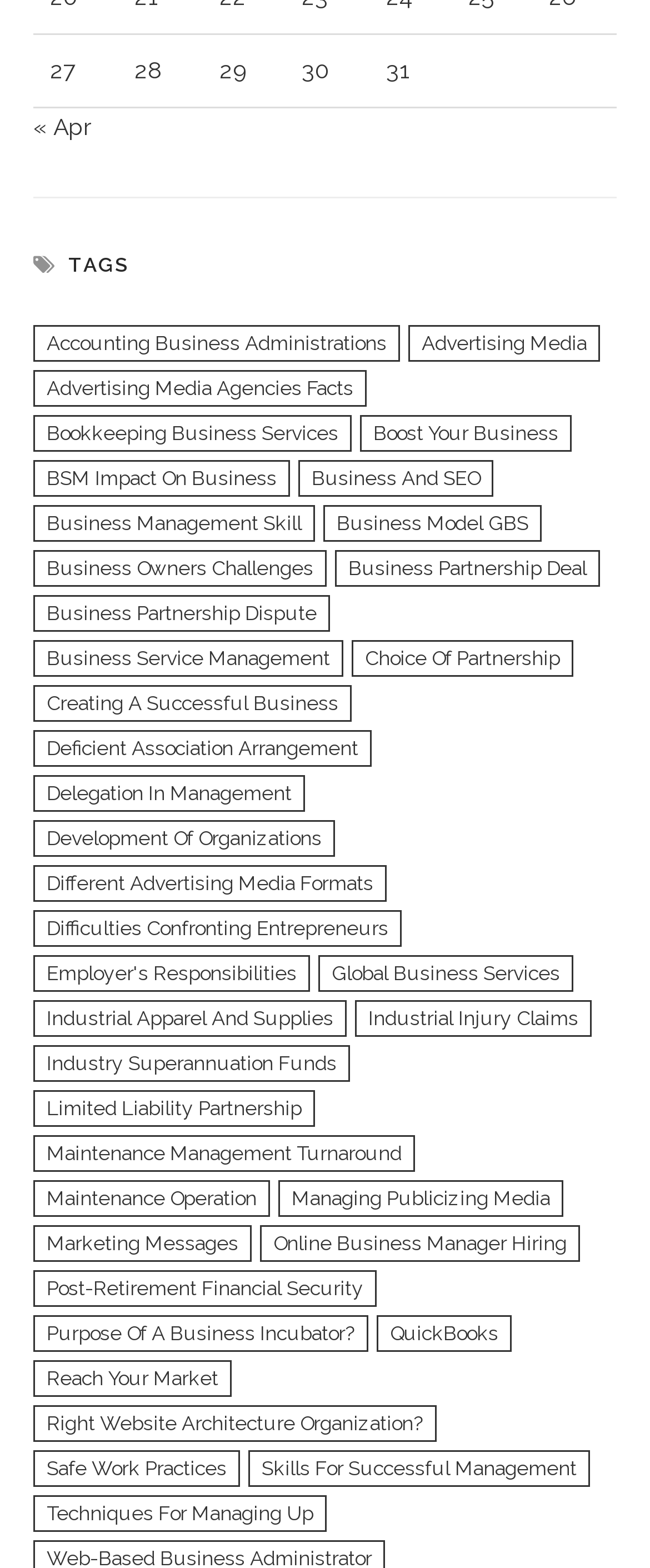Using the provided description: "QuickBooks", find the bounding box coordinates of the corresponding UI element. The output should be four float numbers between 0 and 1, in the format [left, top, right, bottom].

[0.579, 0.839, 0.787, 0.862]